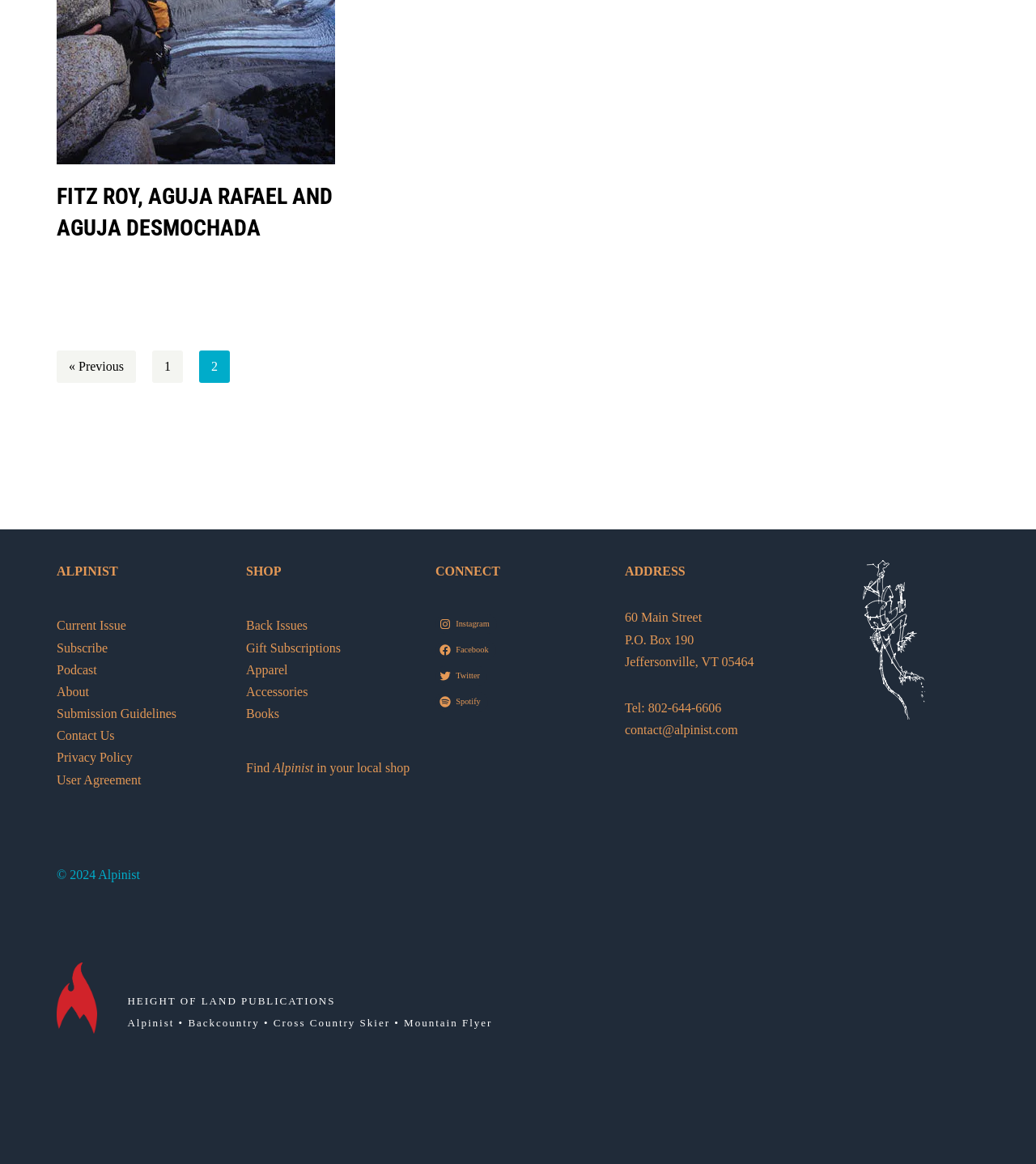Select the bounding box coordinates of the element I need to click to carry out the following instruction: "Contact Alpinist via email".

[0.603, 0.621, 0.712, 0.633]